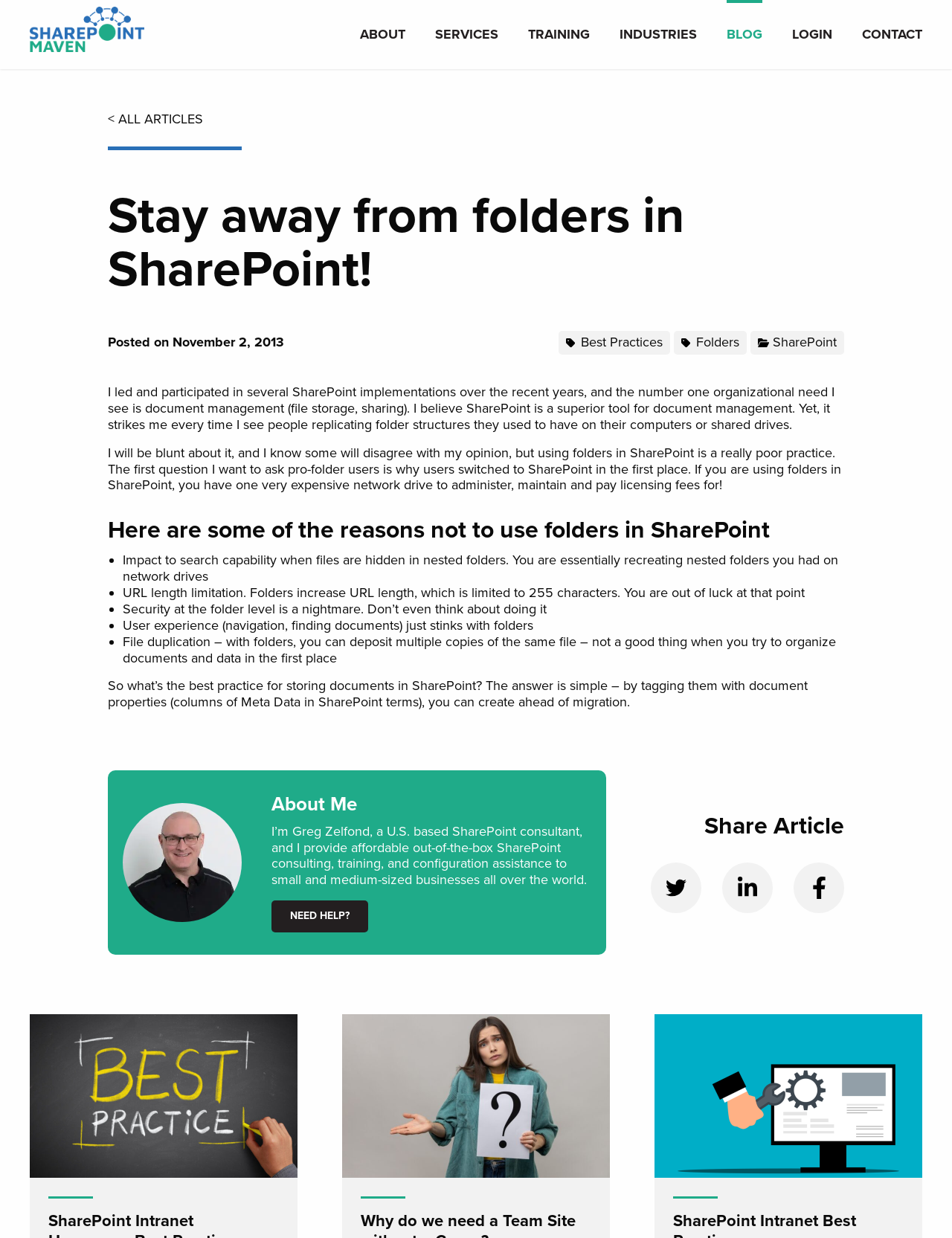From the given element description: "Share on Facebook", find the bounding box for the UI element. Provide the coordinates as four float numbers between 0 and 1, in the order [left, top, right, bottom].

[0.834, 0.697, 0.887, 0.738]